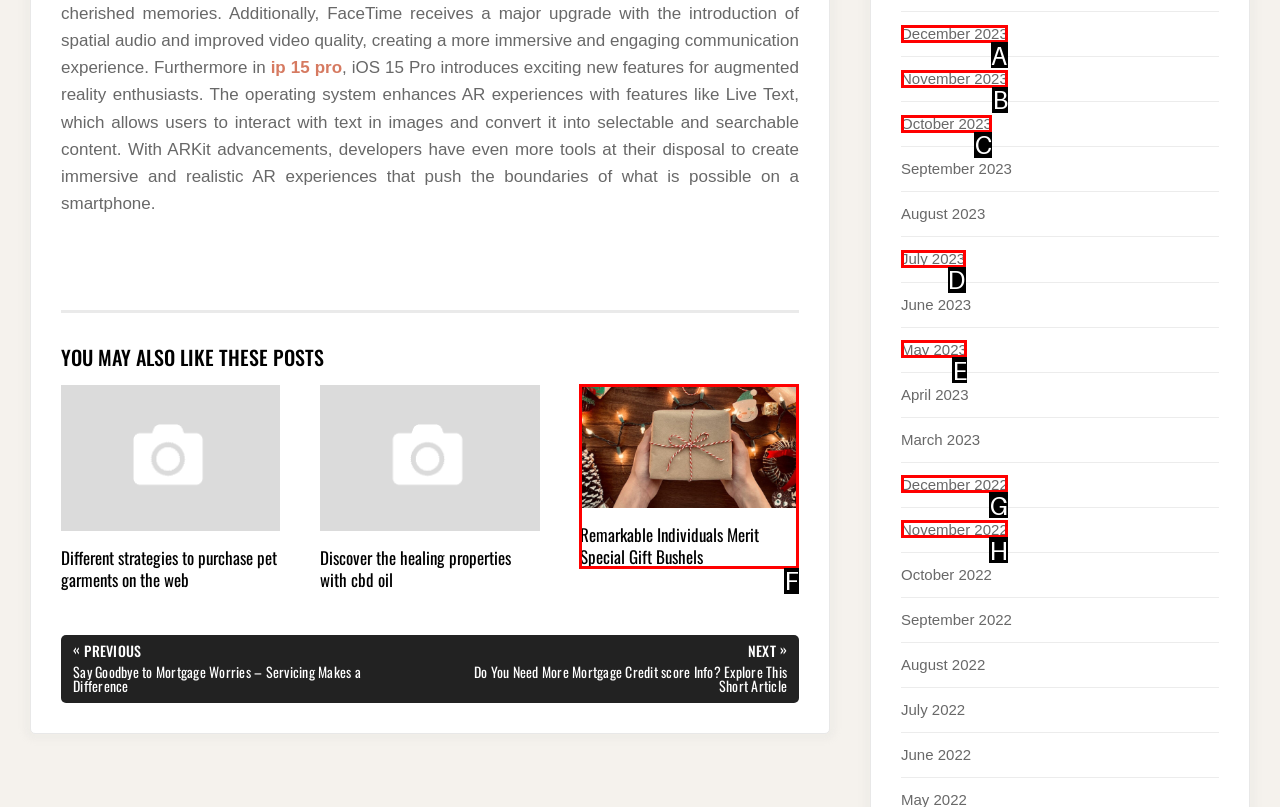Determine which letter corresponds to the UI element to click for this task: View the 'Hole 26 at Shepard Hollow in Southeast Michigan' image
Respond with the letter from the available options.

None